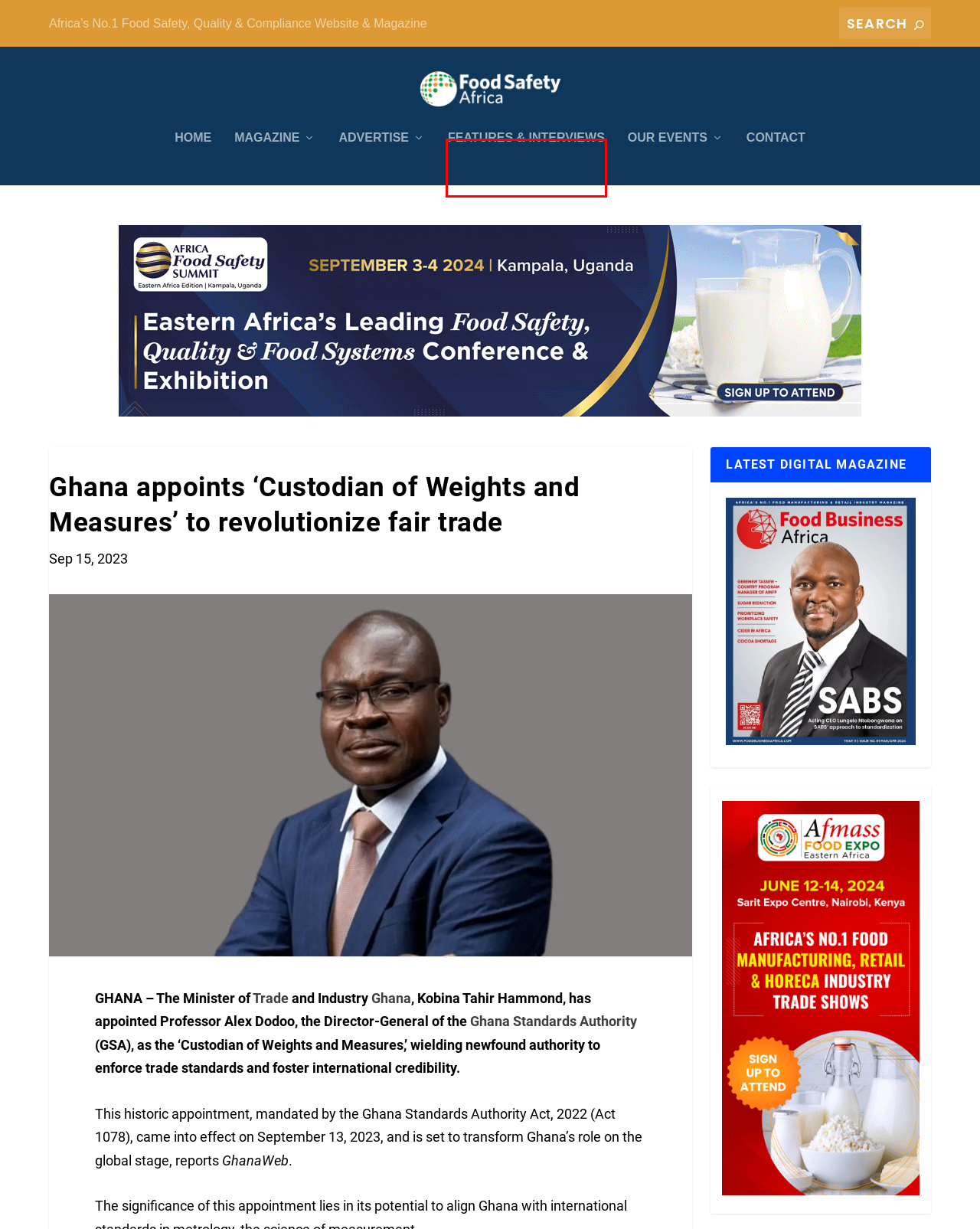You are given a screenshot of a webpage with a red rectangle bounding box around an element. Choose the best webpage description that matches the page after clicking the element in the bounding box. Here are the candidates:
A. AFMASS Food Expos | Biggest Food Industry Trade Shows in Africa
B. Food Safety Africa Magazine
C. Ghana Standards Authority | Food Safety Africa Magazine
D. ABOUT FOOD SAFETY AFRICA MAGAZINE | Food Safety Africa Magazine
E. CONTACT US | Food Safety Africa Magazine
F. Sustainability Middle East & Africa Magazine
G. COMPANY FEATURES, INTERVIEWS & REPORTS | Food Safety Africa Magazine
H. Trade | Food Safety Africa Magazine

G